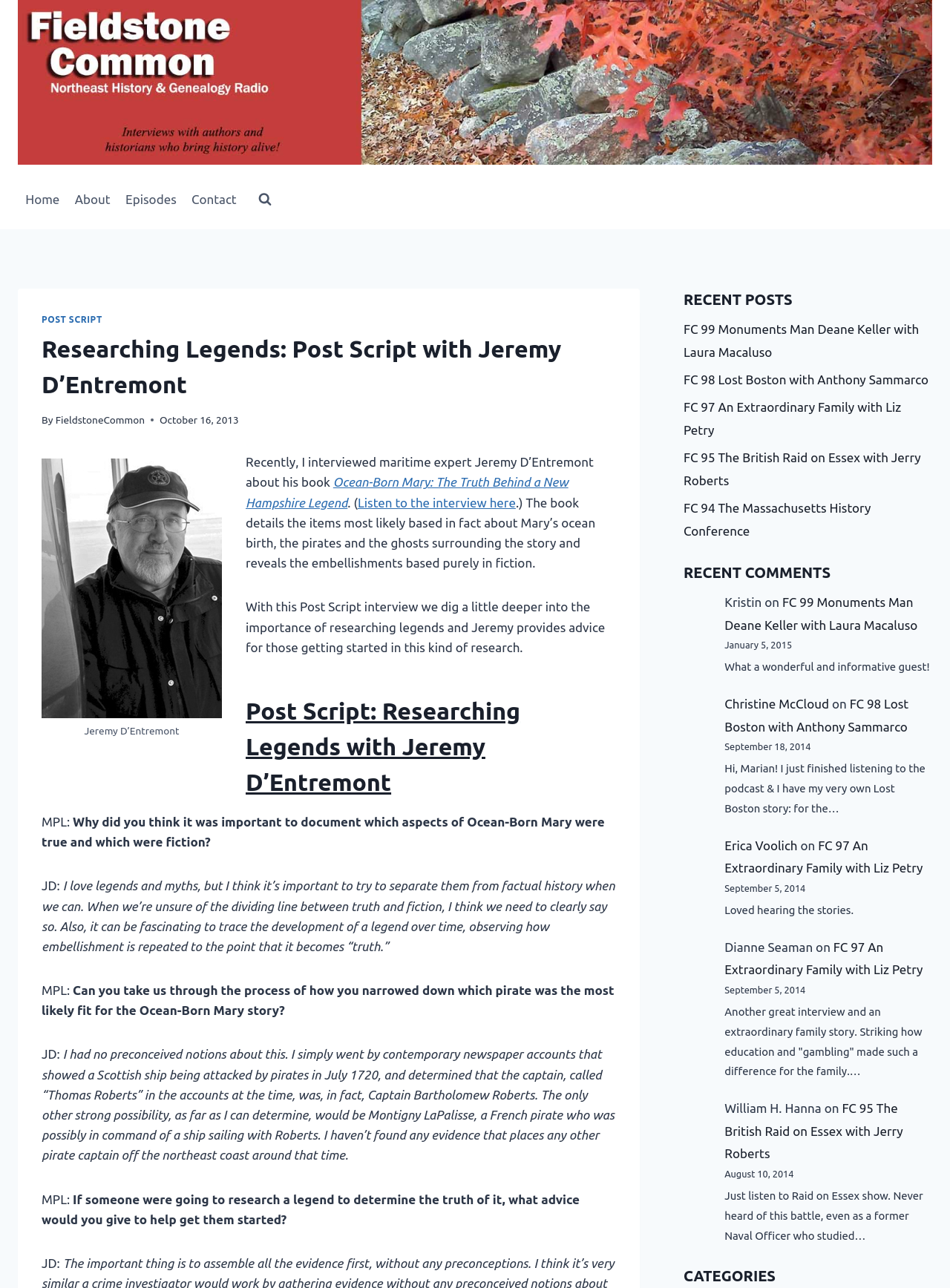Using the elements shown in the image, answer the question comprehensively: Who is the author of the book Ocean-Born Mary?

The answer can be inferred from the text 'Recently, I interviewed maritime expert Jeremy D’Entremont about his book Ocean-Born Mary: The Truth Behind a New Hampshire Legend.'